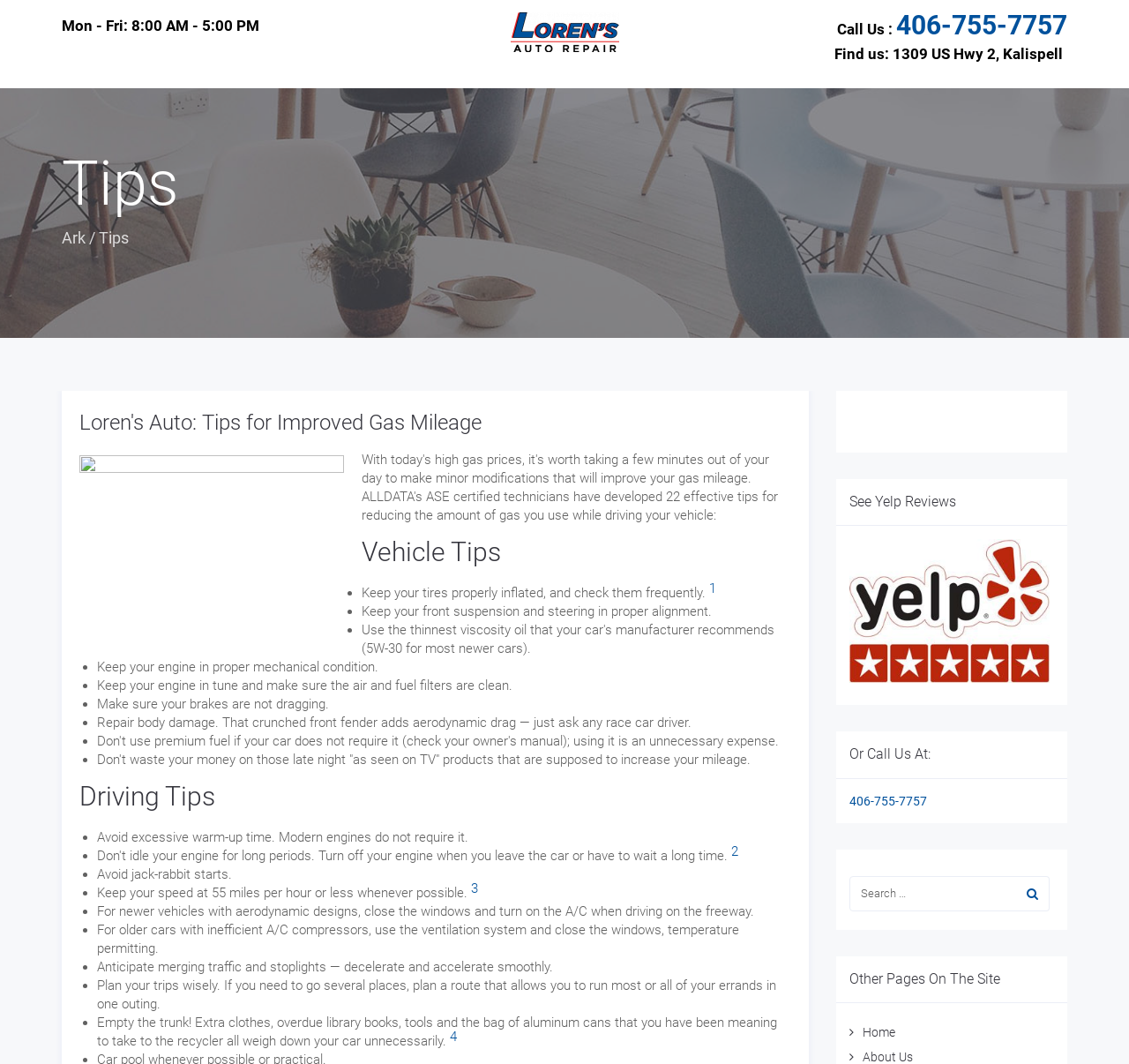Locate the bounding box coordinates of the clickable region necessary to complete the following instruction: "Check Yelp reviews". Provide the coordinates in the format of four float numbers between 0 and 1, i.e., [left, top, right, bottom].

[0.752, 0.567, 0.93, 0.58]